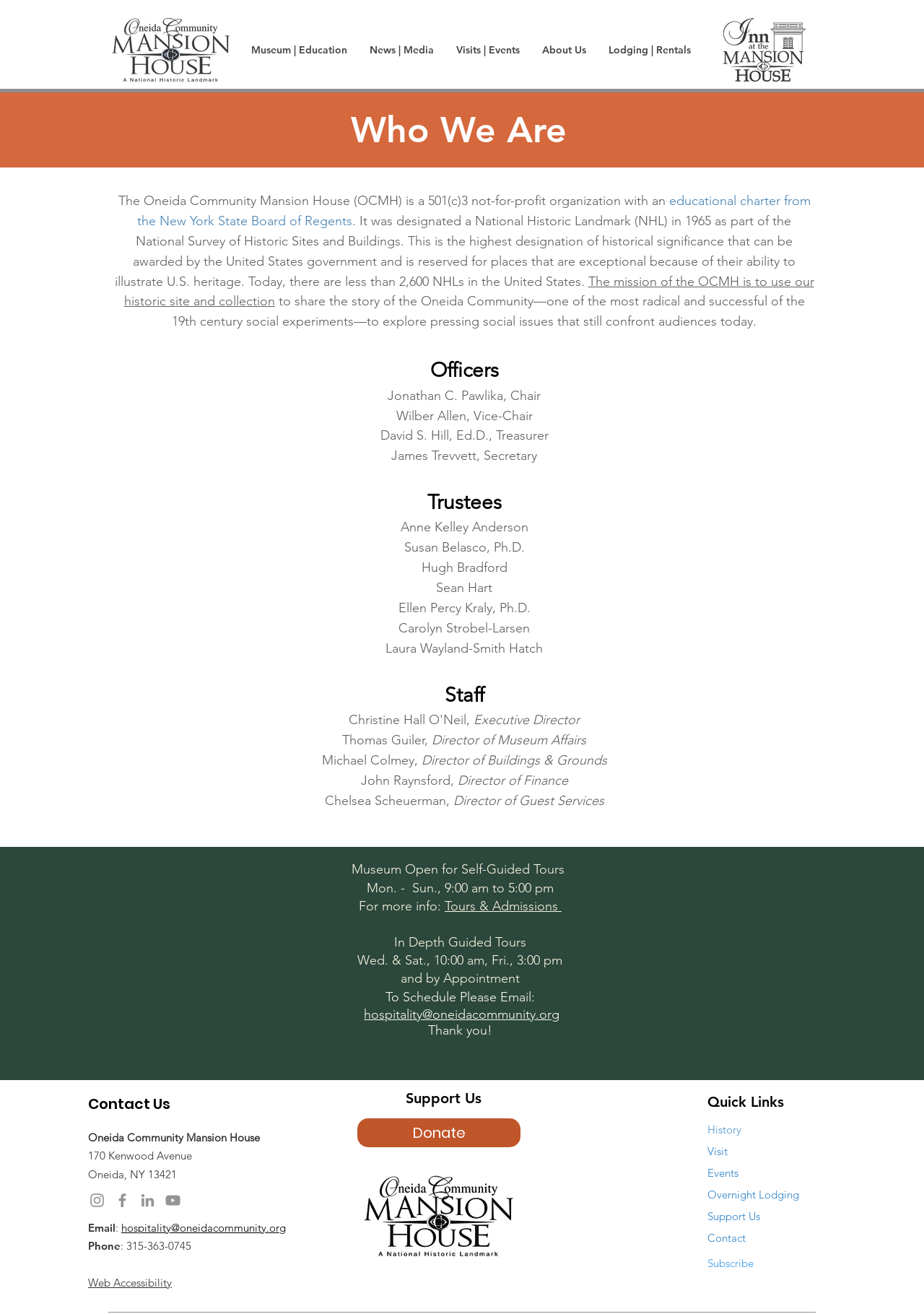Kindly determine the bounding box coordinates for the clickable area to achieve the given instruction: "Contact Us through email".

[0.131, 0.929, 0.309, 0.939]